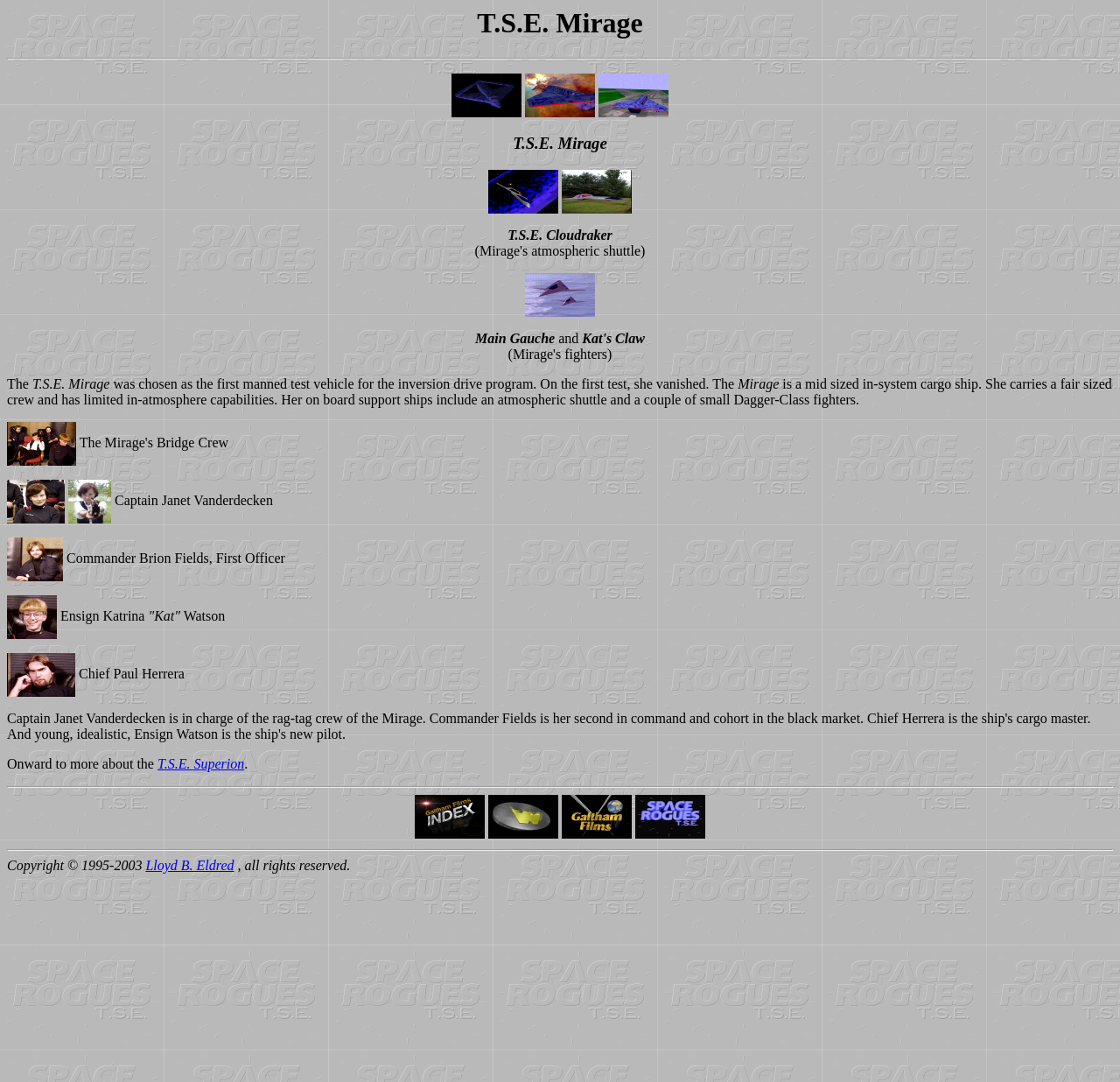Answer the following in one word or a short phrase: 
What is the name of the officer who is the first officer of the spaceship?

Commander Brion Fields